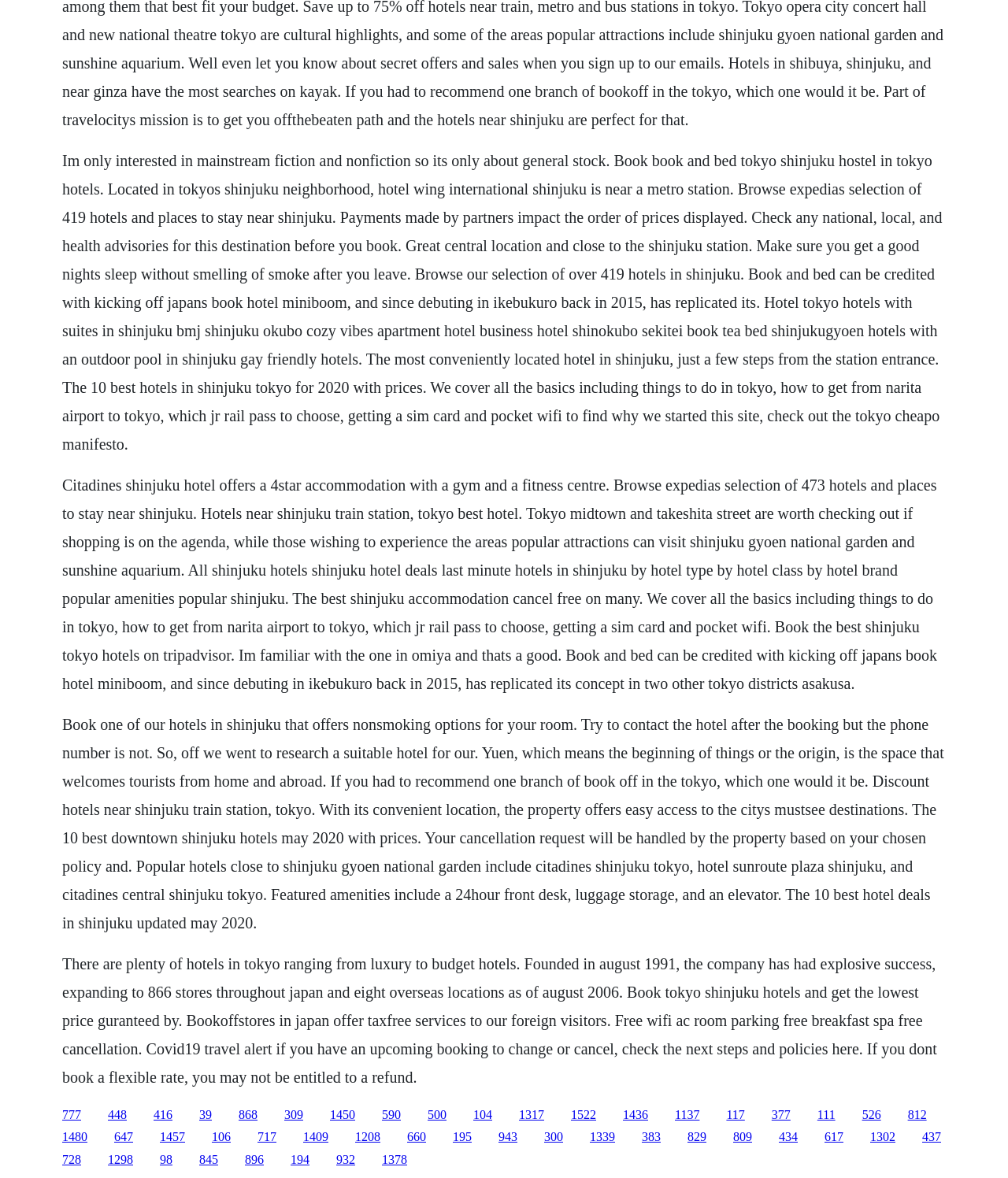Using the image as a reference, answer the following question in as much detail as possible:
What is the name of the hotel that offers a 4-star accommodation with a gym and a fitness centre?

The answer can be found in the second StaticText element, which mentions 'Citadines shinjuku hotel offers a 4star accommodation with a gym and a fitness centre.'